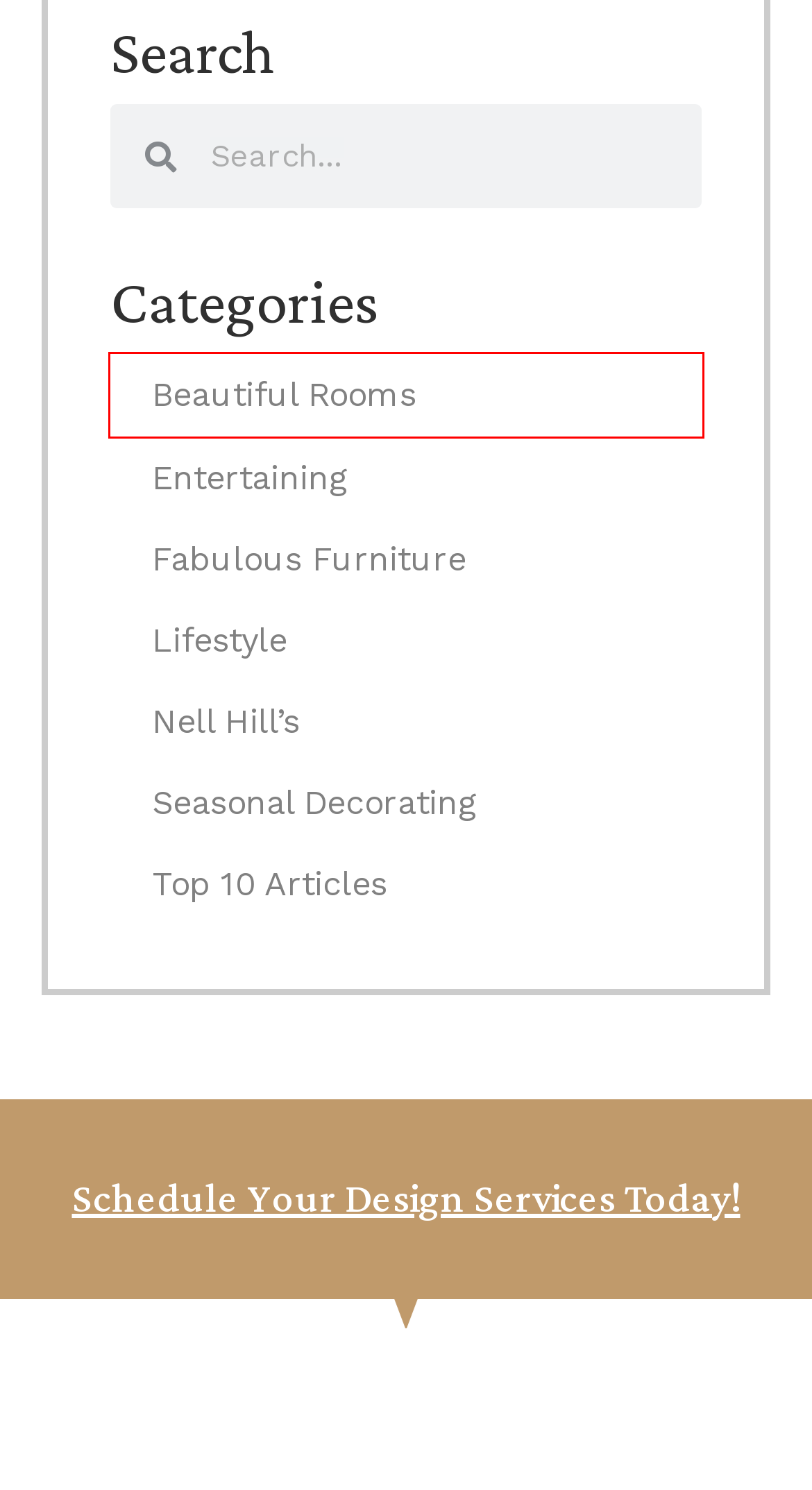Examine the screenshot of a webpage with a red bounding box around an element. Then, select the webpage description that best represents the new page after clicking the highlighted element. Here are the descriptions:
A. Seasonal Decorating Archives - Nell Hill's
B. Nell Hill's Archives - Nell Hill's
C. Design Services | Request a Consultation at Nell Hill's
D. Girls Night Out at Innisfree - Nell Hill's
E. Beautiful Rooms Archives - Nell Hill's
F. Top 10 Articles Archives - Nell Hill's
G. Fabulous Furniture Archives - Nell Hill's
H. Lifestyle Archives - Nell Hill's

E